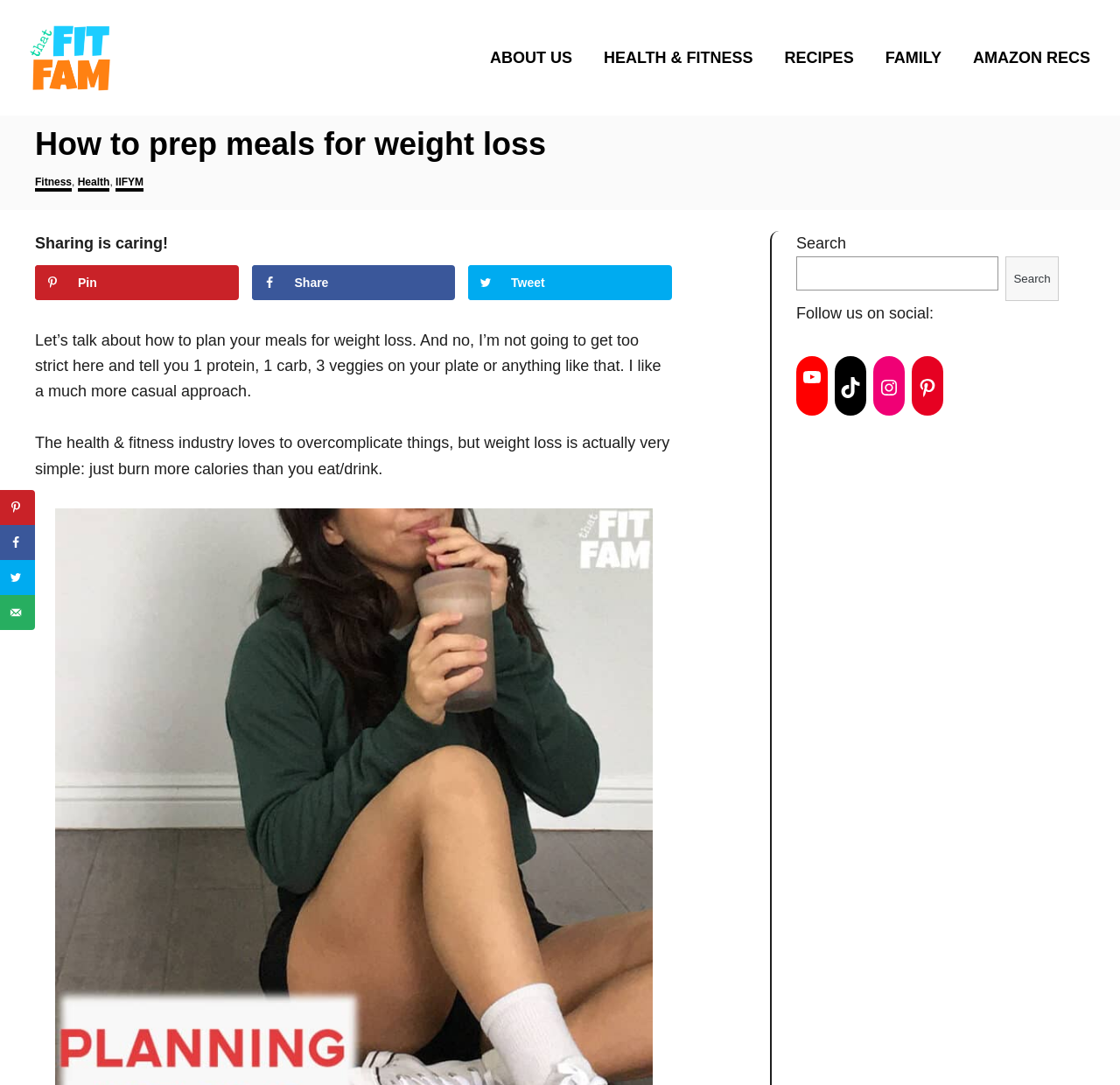Create a detailed summary of the webpage's content and design.

This webpage is about meal planning for weight loss without tracking calories. At the top, there is a logo of "That Fit Fam" with a link to the website's homepage. Below the logo, there are five navigation links: "ABOUT US", "HEALTH & FITNESS", "RECIPES", "FAMILY", and "AMAZON RECS".

The main content of the webpage is divided into two sections. On the left side, there is a header with the title "How to prep meals for weight loss" and a subheading that lists categories: "Fitness", "Health", and "IIFYM". Below the header, there is a paragraph of text that discusses meal planning for weight loss in a casual and non-restrictive way. The text is followed by a call-to-action button to save the article to Pinterest, and links to share the article on Facebook and Twitter.

On the right side, there is a search bar with a search button. Below the search bar, there are links to follow the website's social media accounts on YouTube, TikTok, Instagram, and Pinterest.

Additionally, there is a social sharing sidebar on the left side of the webpage, which contains buttons to save the article to Pinterest, share on Facebook, share on Twitter, and send over email.